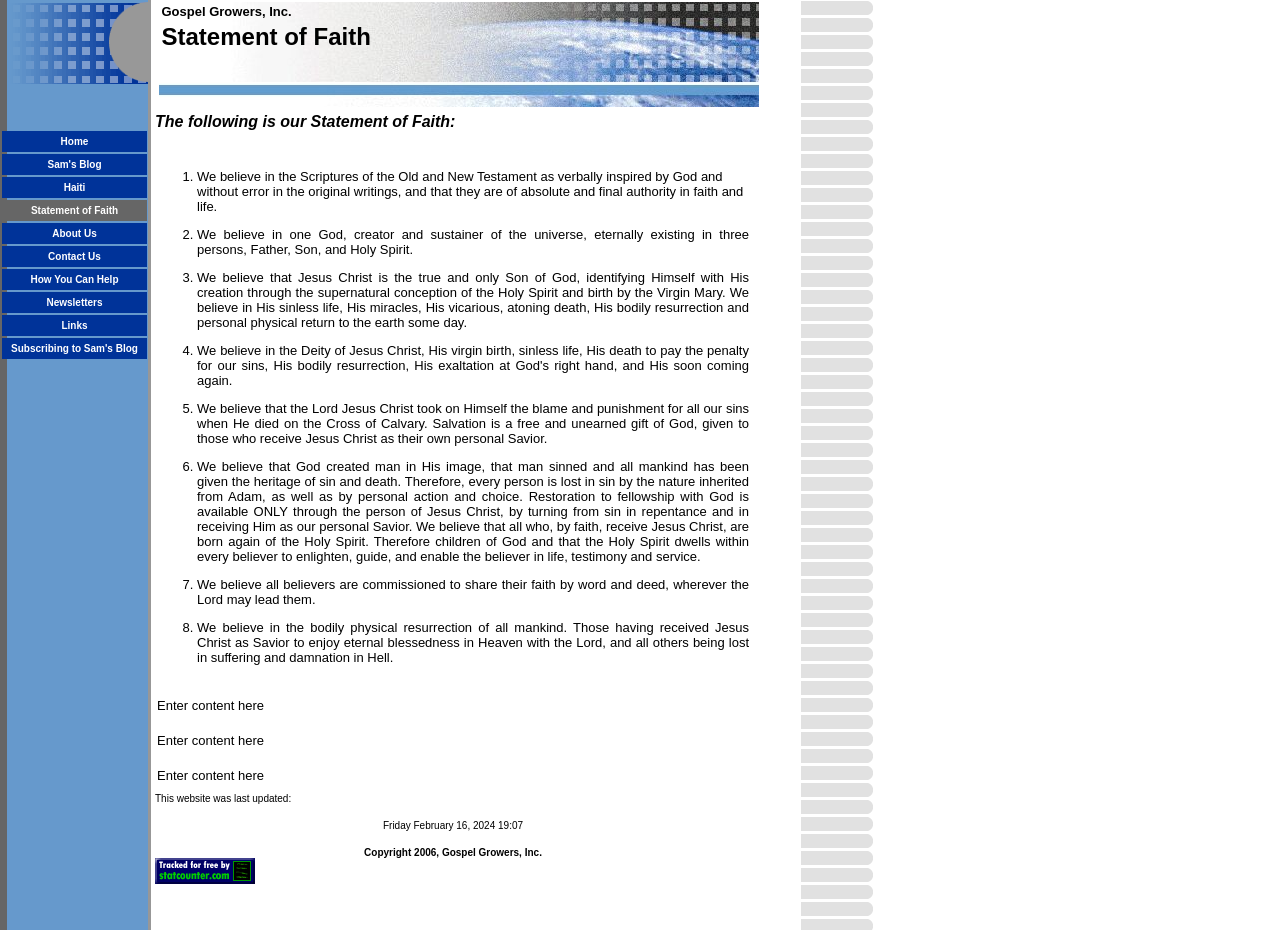From the details in the image, provide a thorough response to the question: What is the purpose of Jesus Christ's death?

According to the statement of faith, Jesus Christ's death was to pay the penalty for our sins, as written in the section 'We believe in the Deity of Jesus Christ, His virgin birth, sinless life, His death to pay the penalty for our sins, His bodily resurrection, His exaltation at God's right hand, and His soon coming again'.